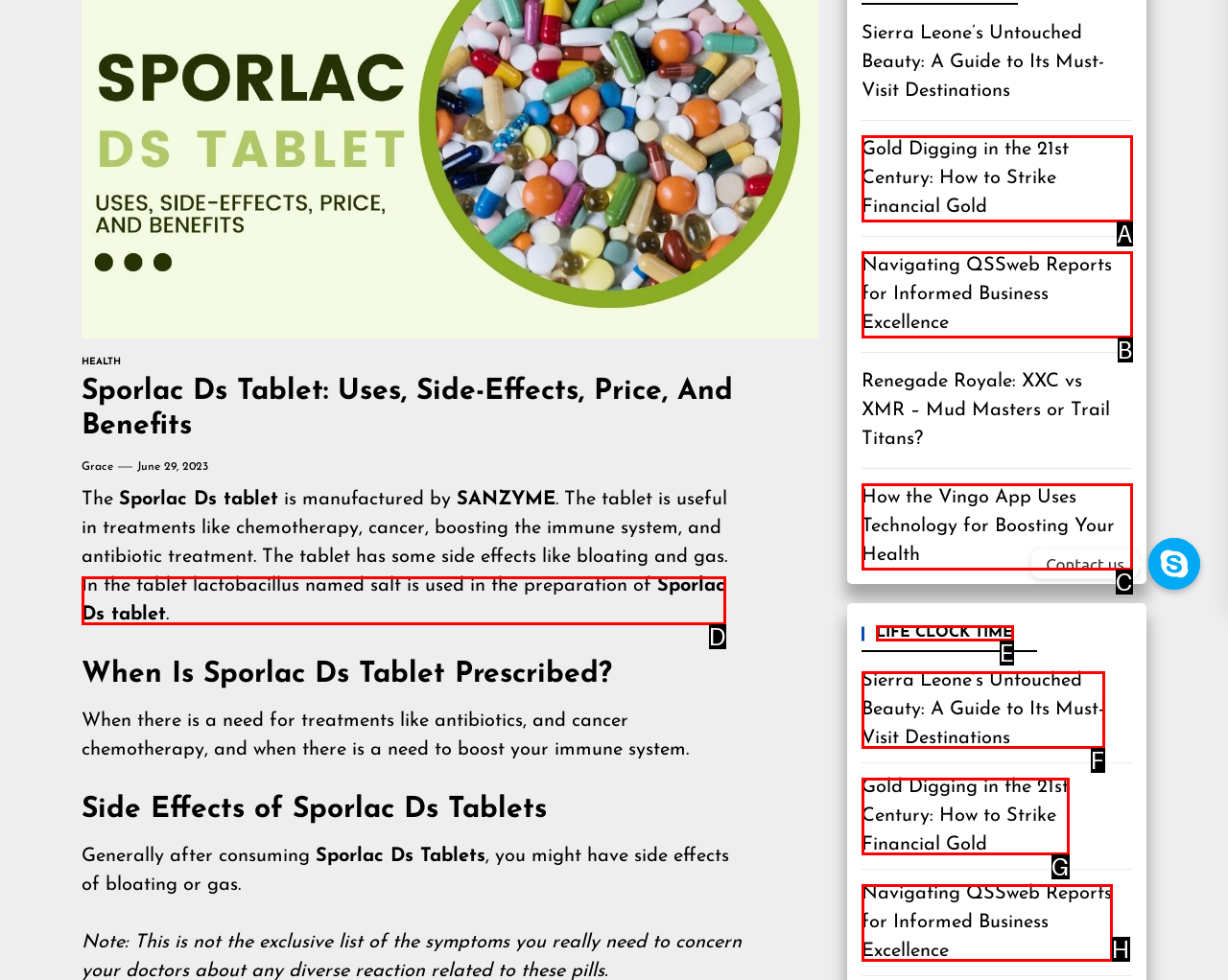Determine which HTML element best fits the description: Sporlac Ds tablet
Answer directly with the letter of the matching option from the available choices.

D